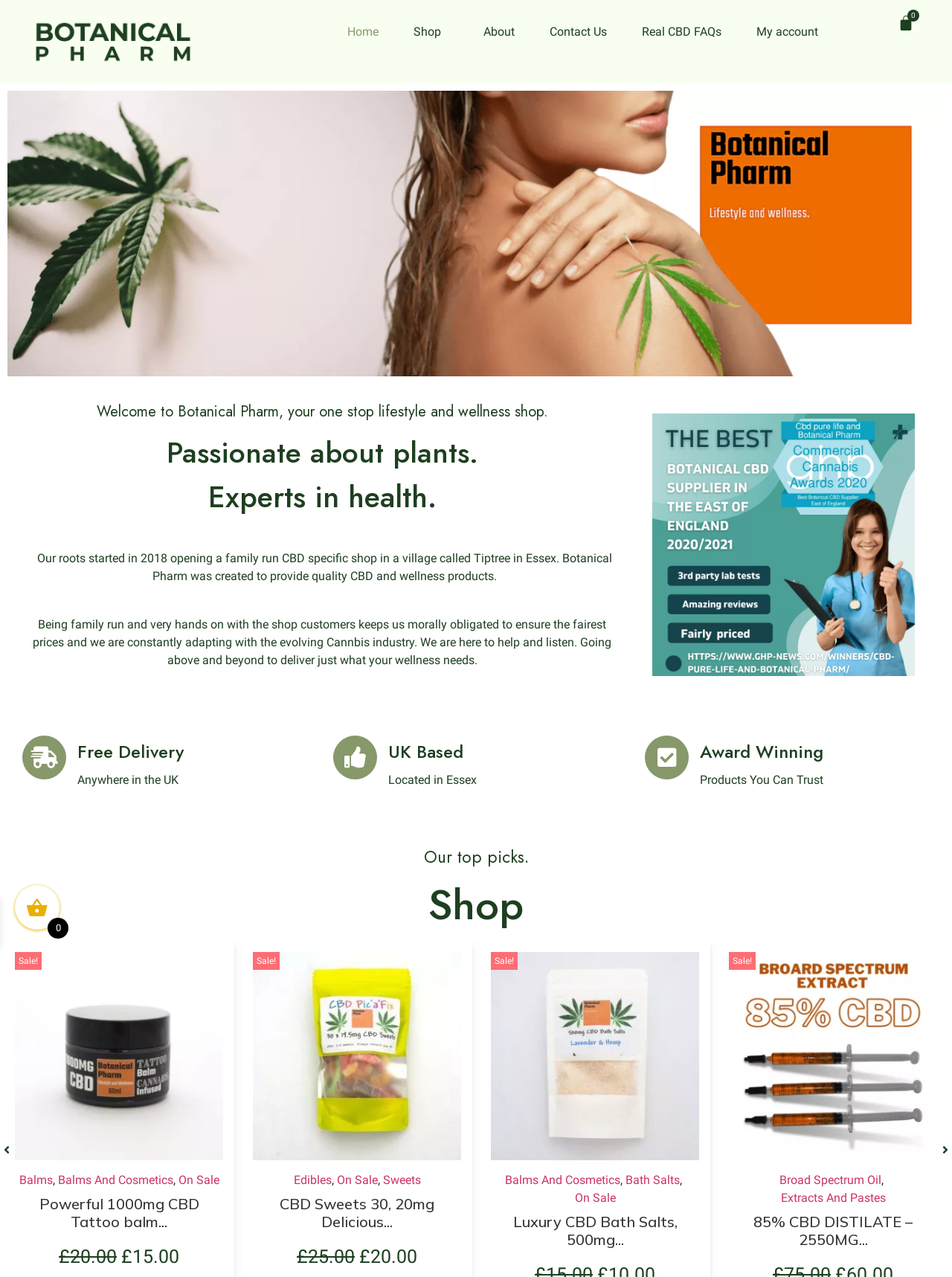Find the bounding box coordinates of the UI element according to this description: "Contact Us".

[0.565, 0.012, 0.649, 0.038]